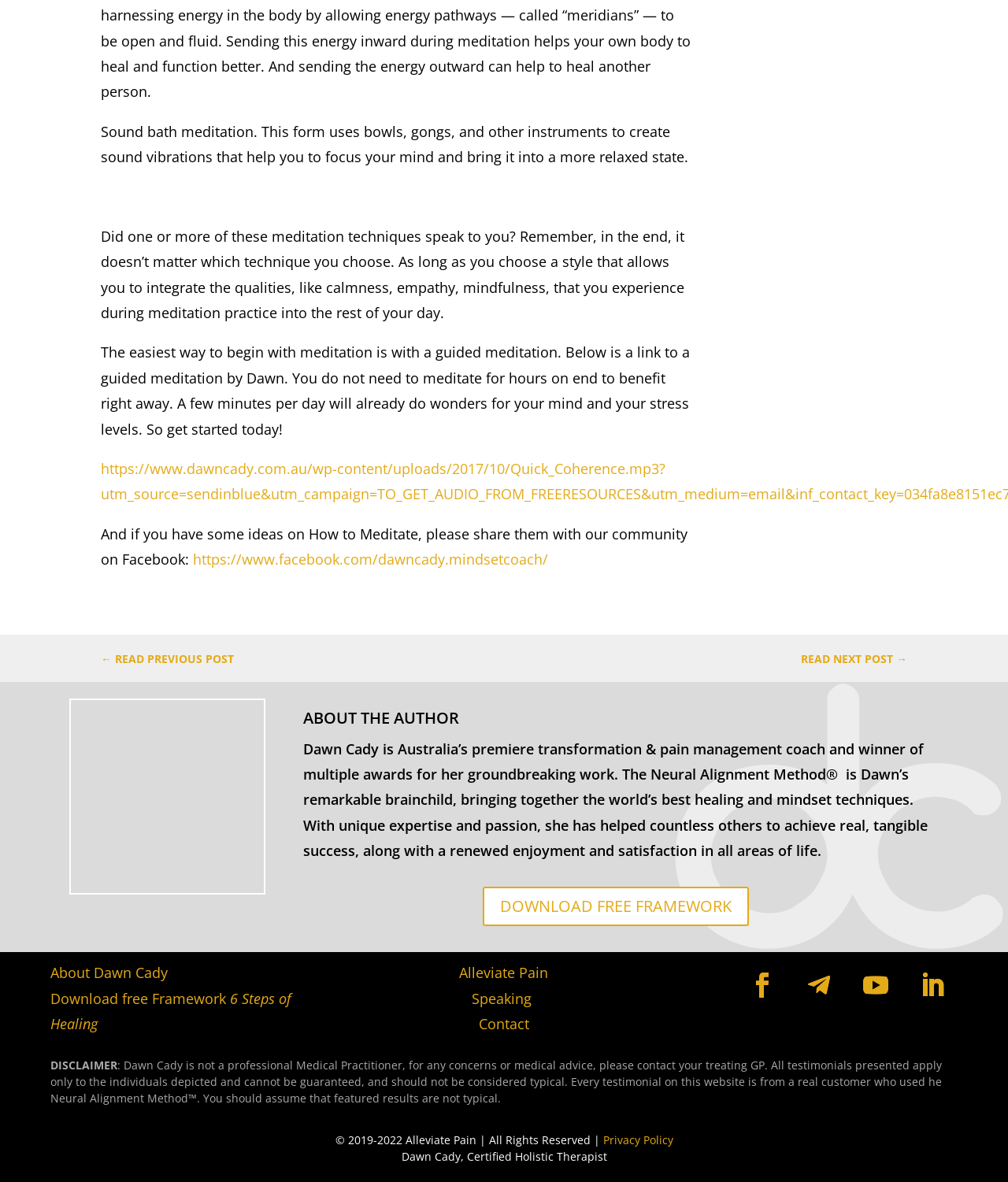What is the purpose of sound bath meditation?
Could you please answer the question thoroughly and with as much detail as possible?

The purpose of sound bath meditation can be determined by reading the introductory text, which states that 'Sound bath meditation... uses bowls, gongs, and other instruments to create sound vibrations that help you to focus your mind and bring it into a more relaxed state.'